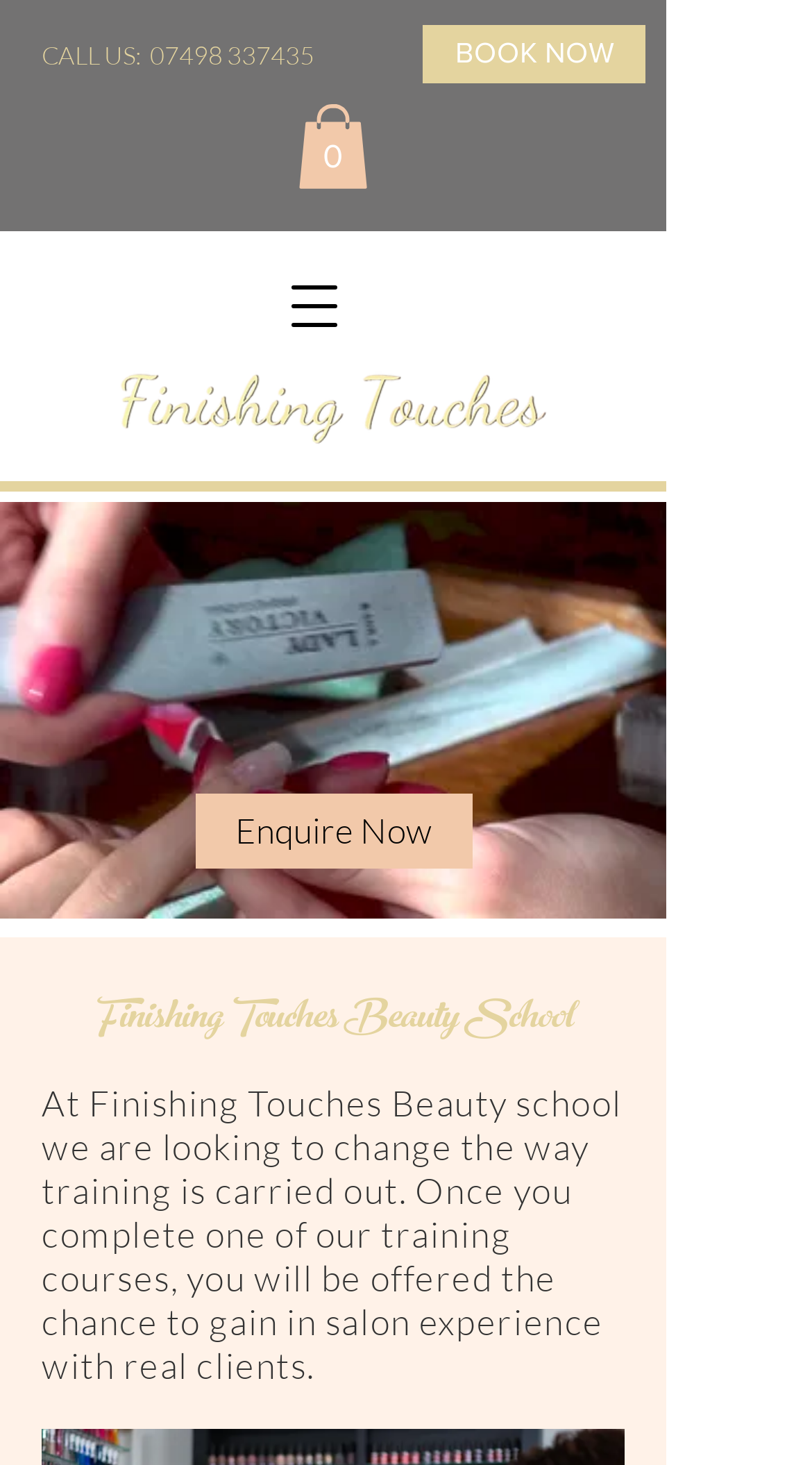Generate the text of the webpage's primary heading.

Finishing Touches Beauty School